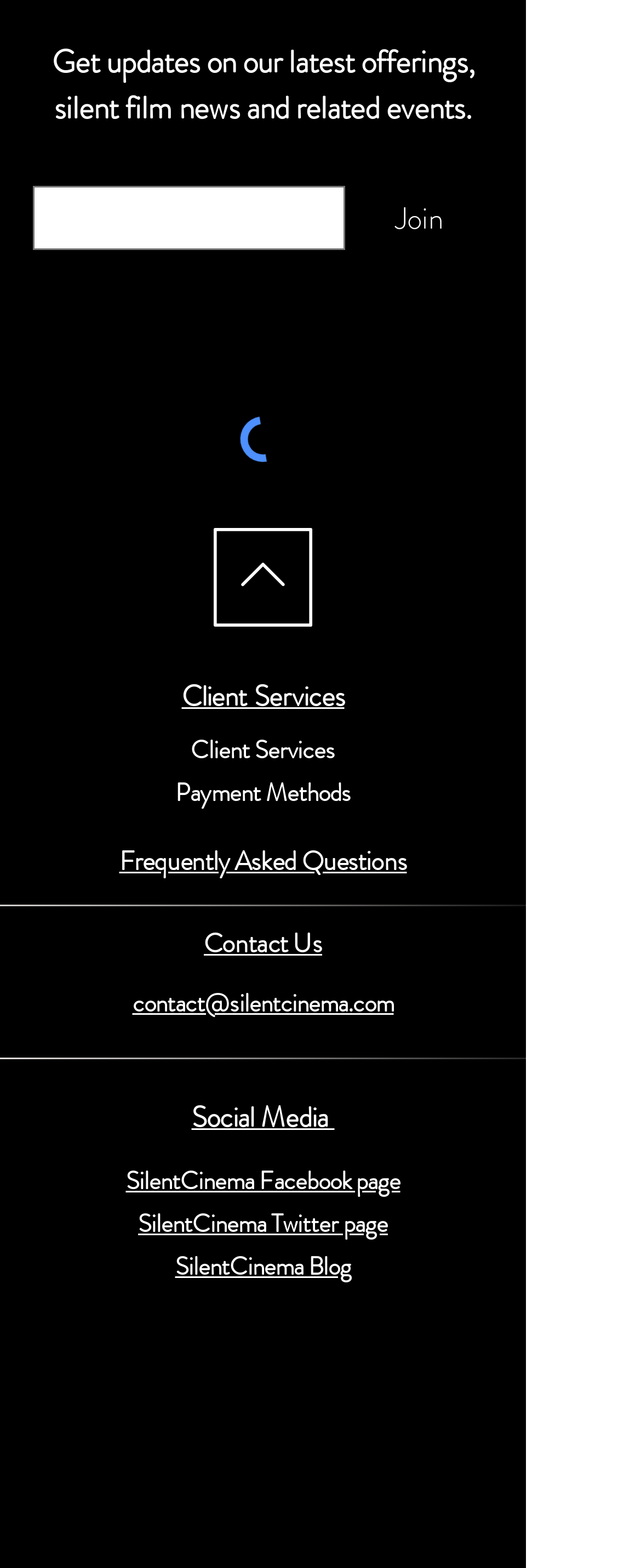Locate the UI element described as follows: "SilentCinema Twitter page". Return the bounding box coordinates as four float numbers between 0 and 1 in the order [left, top, right, bottom].

[0.215, 0.773, 0.605, 0.79]